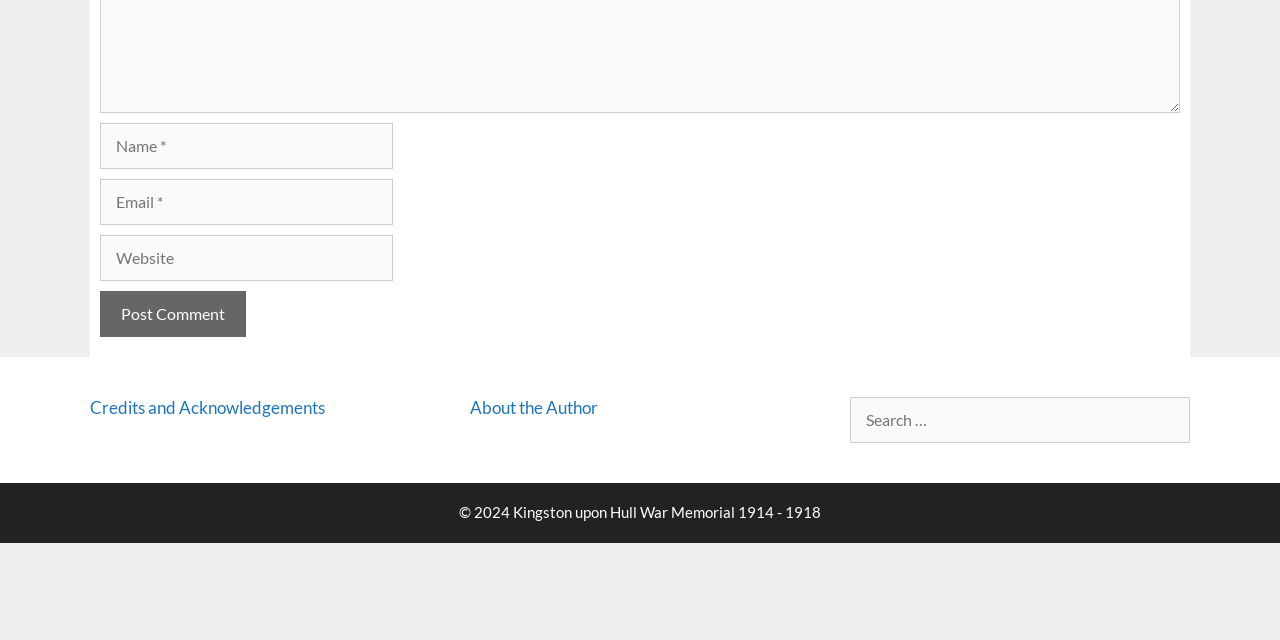Extract the bounding box coordinates for the UI element described by the text: "parent_node: Comment name="email" placeholder="Email *"". The coordinates should be in the form of [left, top, right, bottom] with values between 0 and 1.

[0.078, 0.28, 0.307, 0.352]